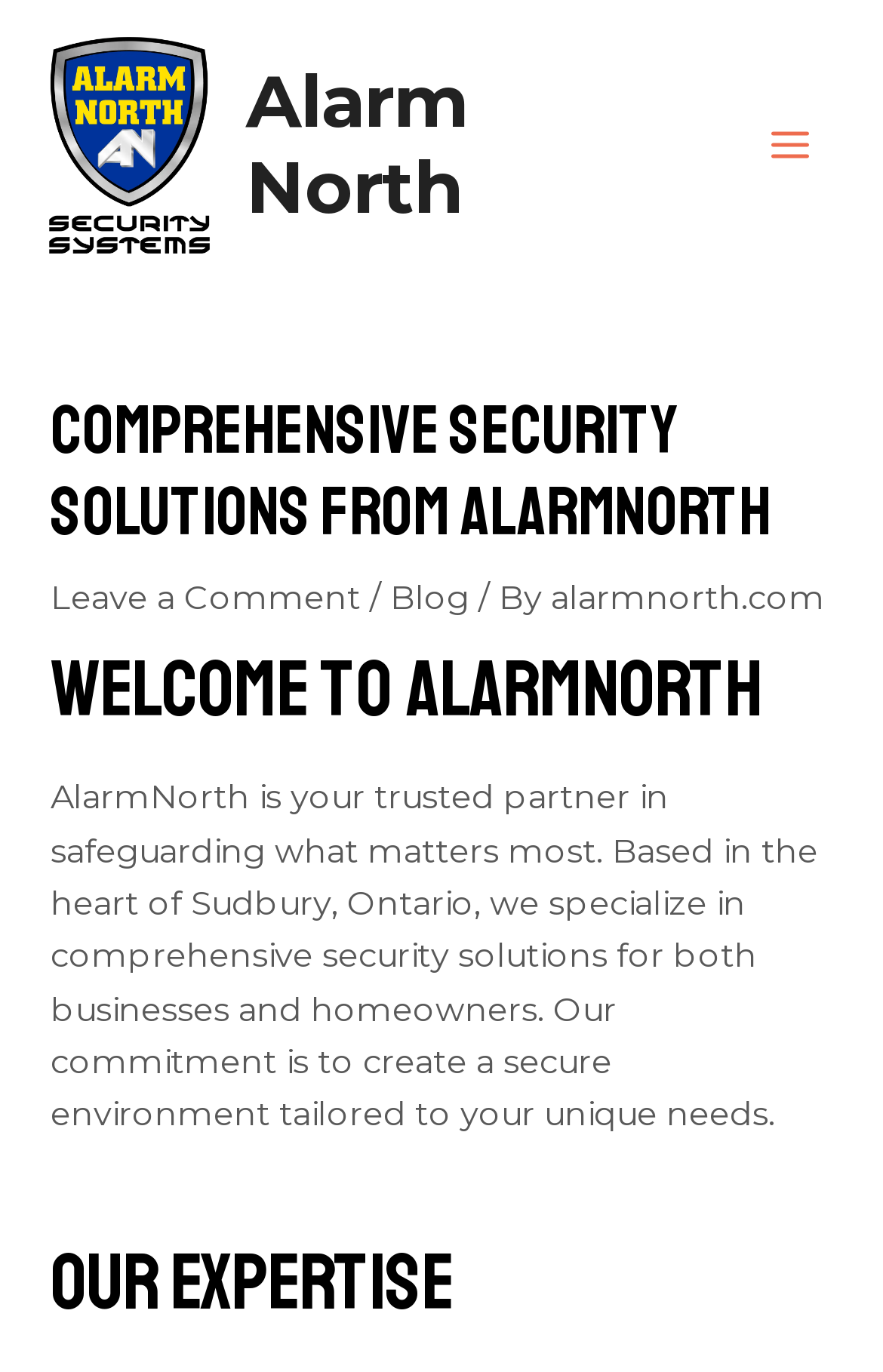Give a one-word or short phrase answer to this question: 
Where is AlarmNorth based?

Sudbury, Ontario